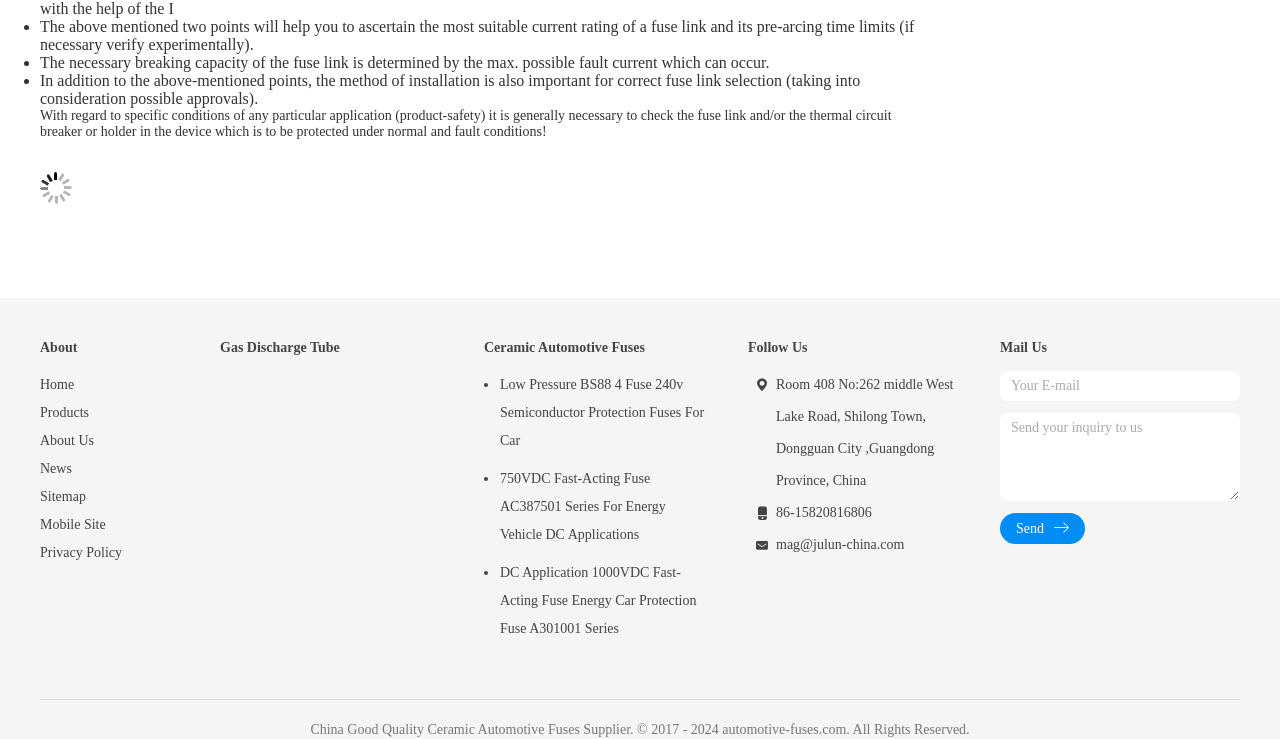Please locate the bounding box coordinates of the element's region that needs to be clicked to follow the instruction: "Enter your email in the 'Your E-mail' field". The bounding box coordinates should be provided as four float numbers between 0 and 1, i.e., [left, top, right, bottom].

[0.781, 0.502, 0.969, 0.543]